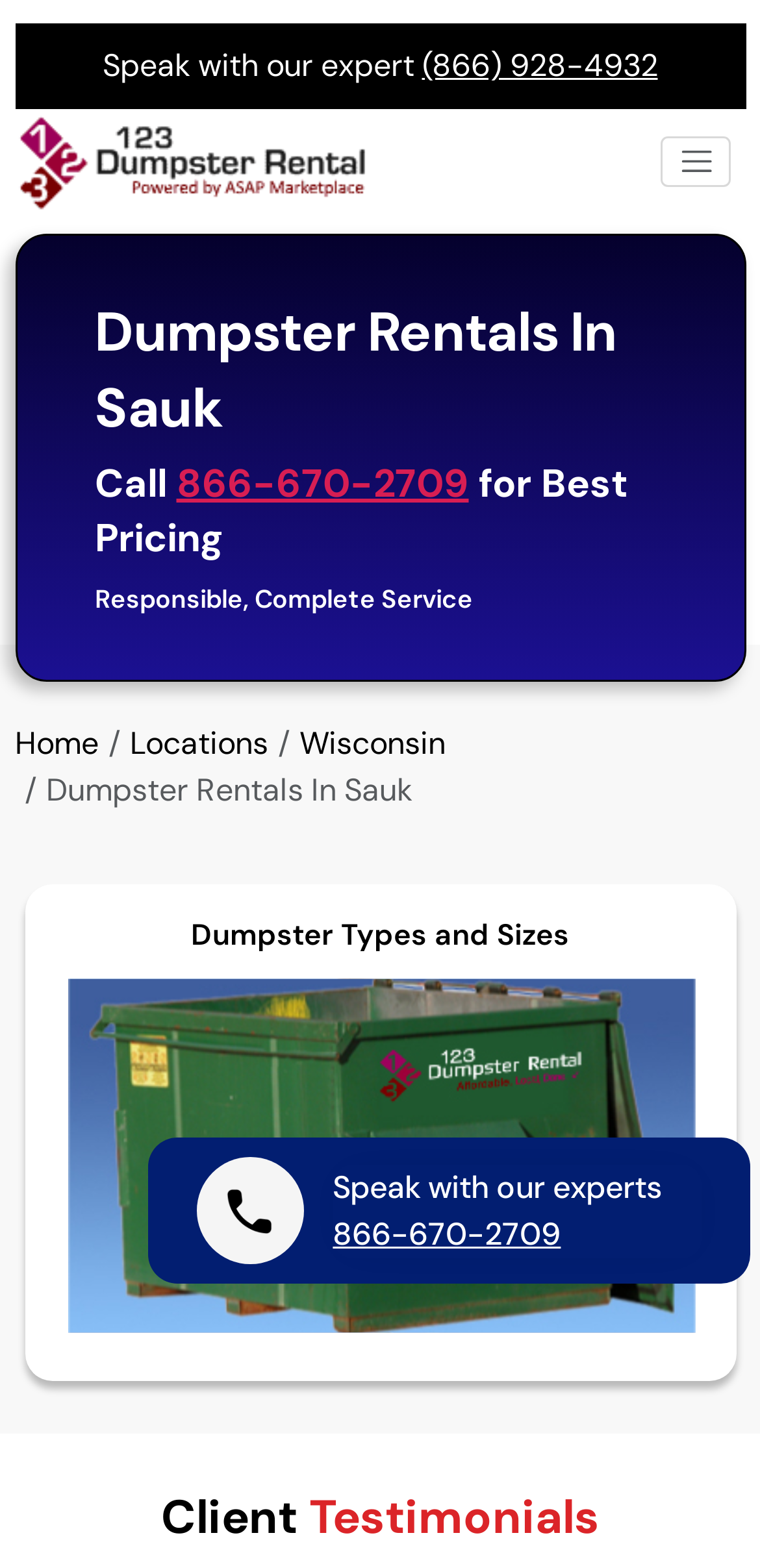Extract the main heading text from the webpage.

Dumpster Rentals In Sauk